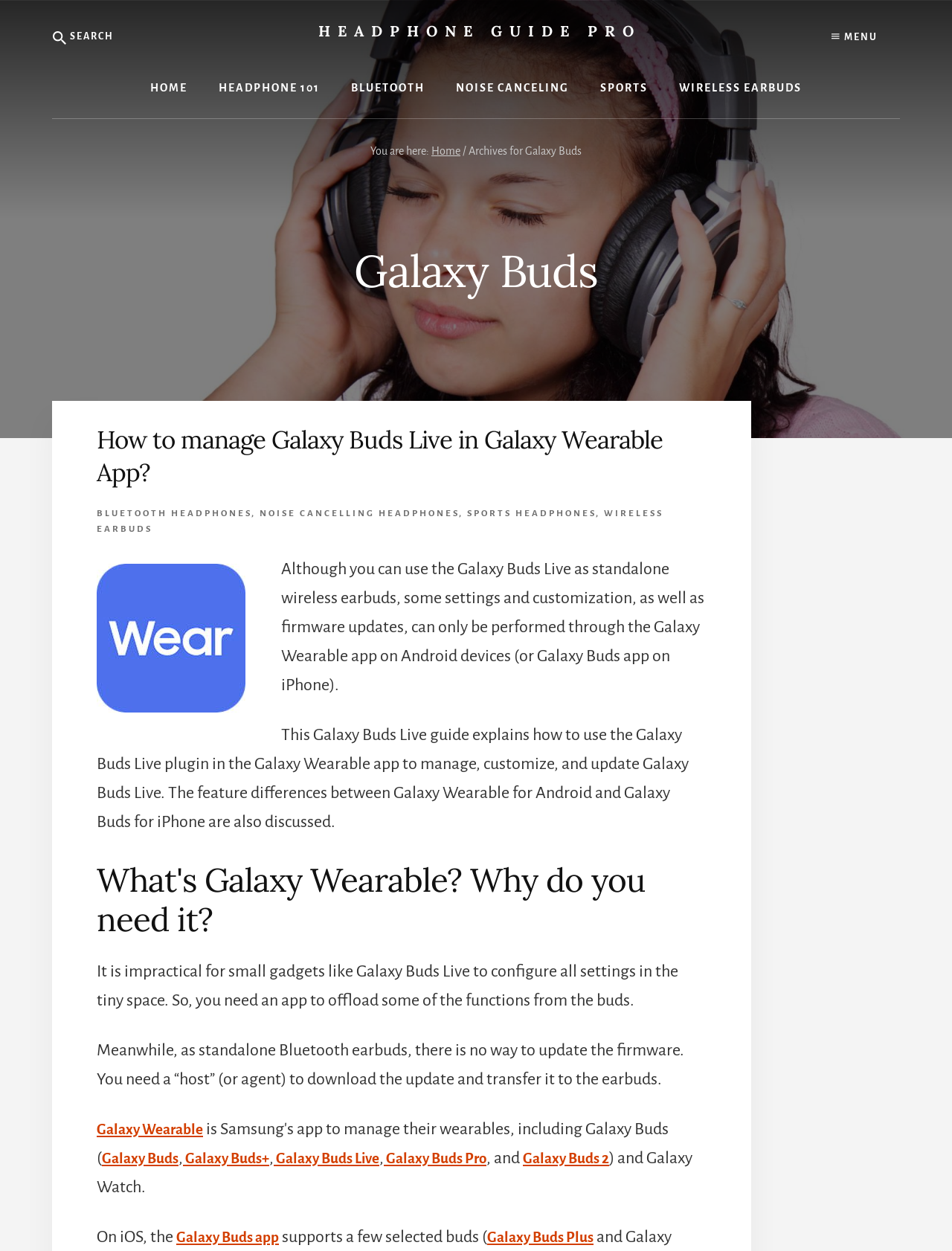Determine the coordinates of the bounding box that should be clicked to complete the instruction: "Go to homepage". The coordinates should be represented by four float numbers between 0 and 1: [left, top, right, bottom].

[0.142, 0.046, 0.212, 0.094]